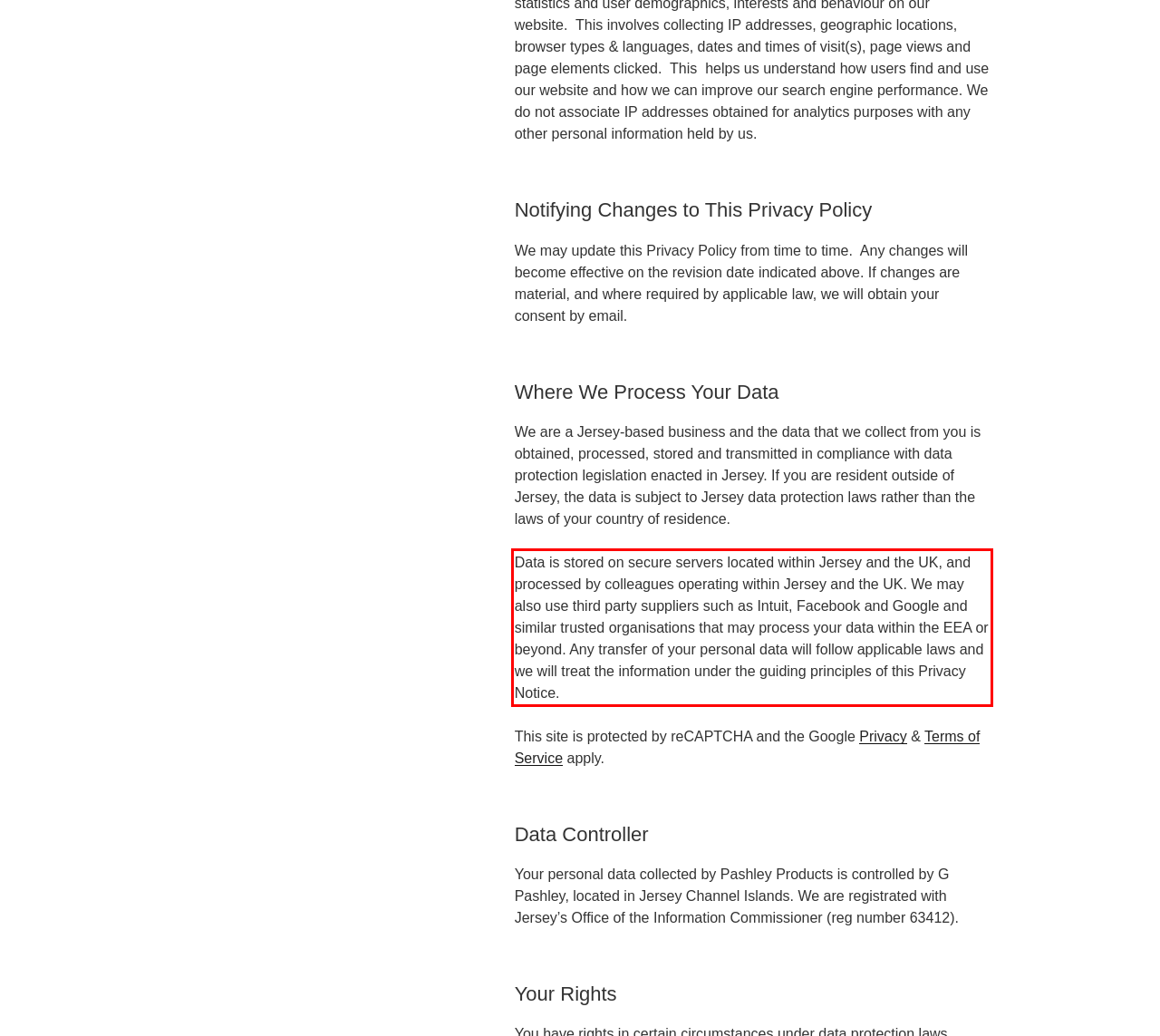From the given screenshot of a webpage, identify the red bounding box and extract the text content within it.

Data is stored on secure servers located within Jersey and the UK, and processed by colleagues operating within Jersey and the UK. We may also use third party suppliers such as Intuit, Facebook and Google and similar trusted organisations that may process your data within the EEA or beyond. Any transfer of your personal data will follow applicable laws and we will treat the information under the guiding principles of this Privacy Notice.